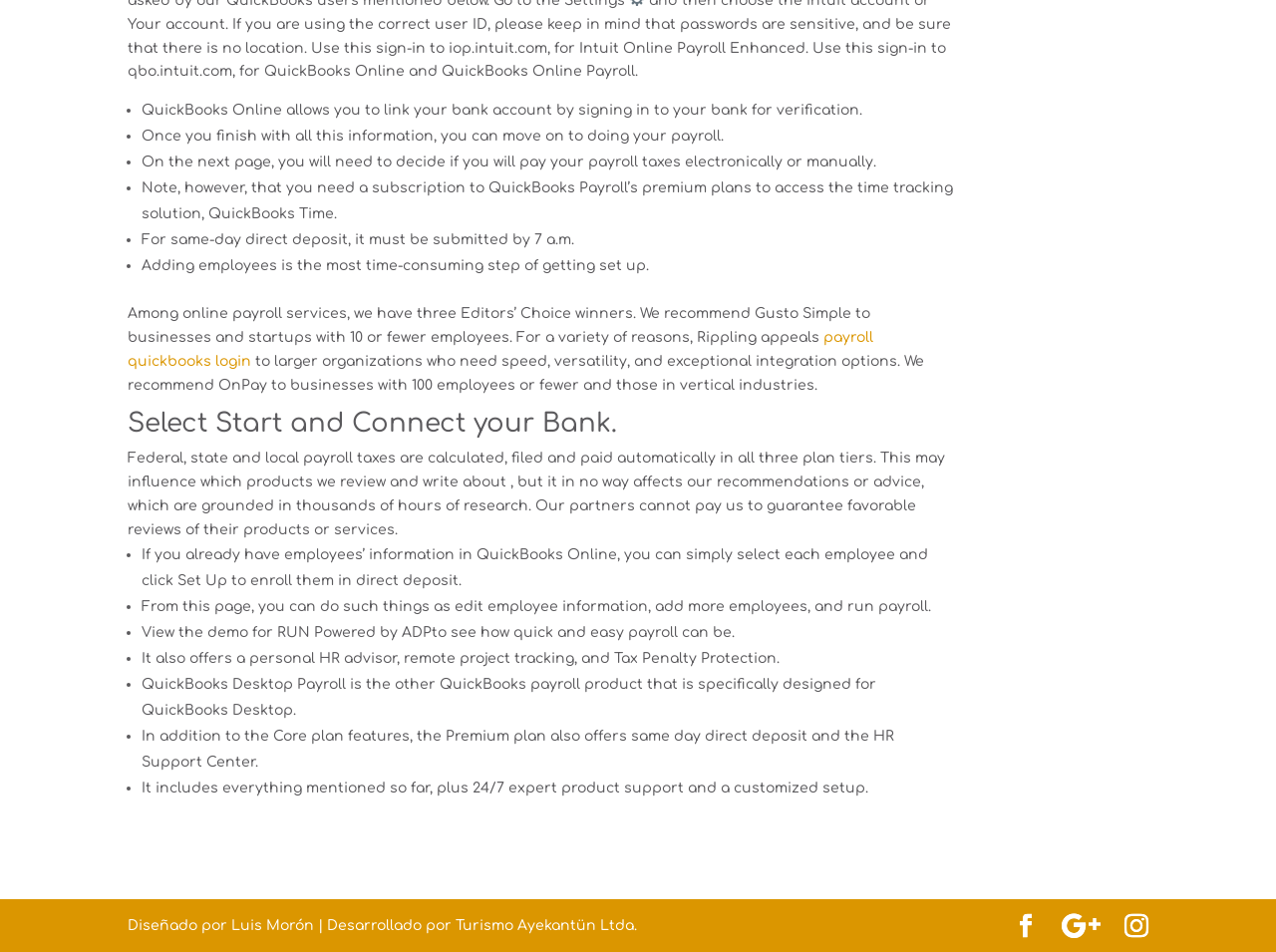Using the image as a reference, answer the following question in as much detail as possible:
What is required for same-day direct deposit?

According to the webpage, for same-day direct deposit, it must be submitted by 7 a.m., which is mentioned in one of the bullet points.